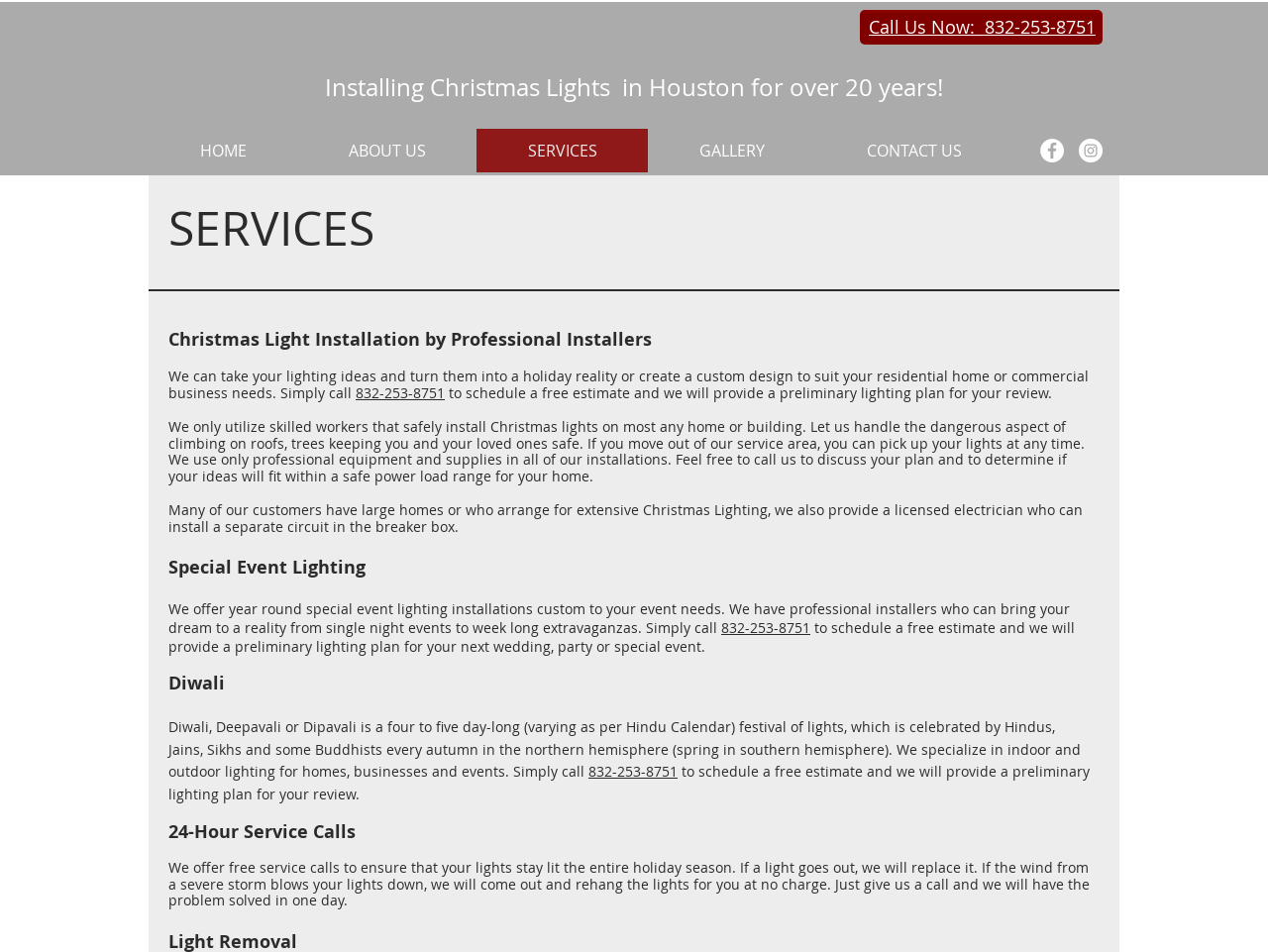Identify the bounding box for the UI element described as: "aria-label="Facebook - White Circle"". Ensure the coordinates are four float numbers between 0 and 1, formatted as [left, top, right, bottom].

[0.82, 0.145, 0.839, 0.17]